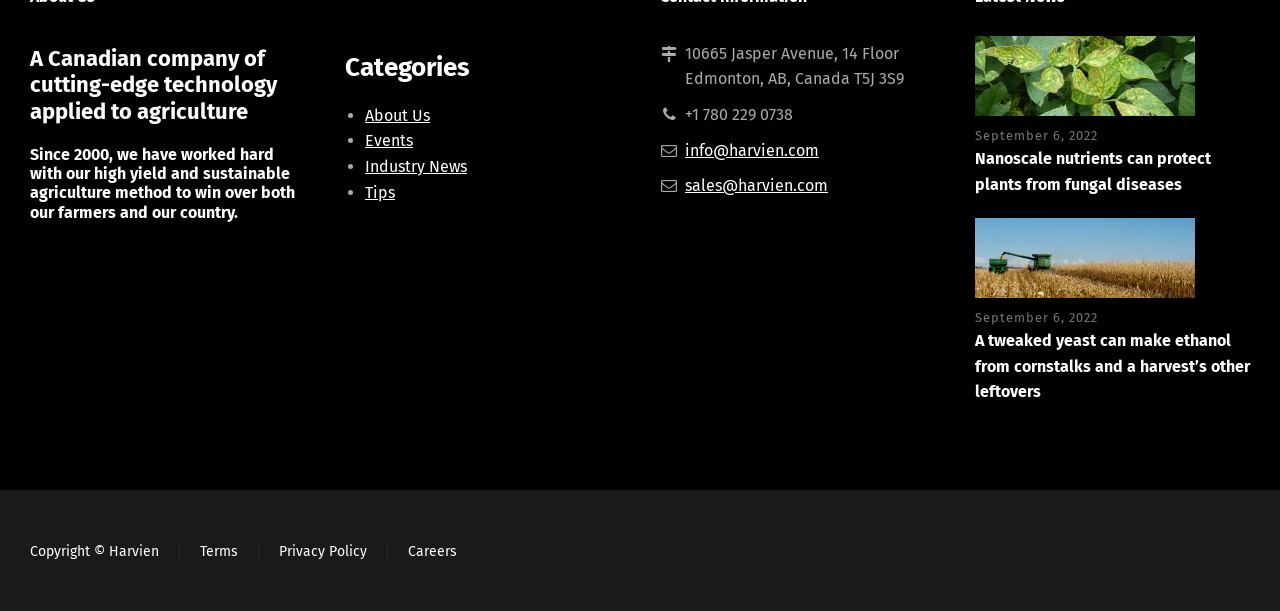Please provide a comprehensive response to the question below by analyzing the image: 
How many email addresses are provided?

I counted the number of email addresses provided on the webpage by looking at the links 'info@harvien.com' and 'sales@harvien.com', which are located at the bottom of the webpage.